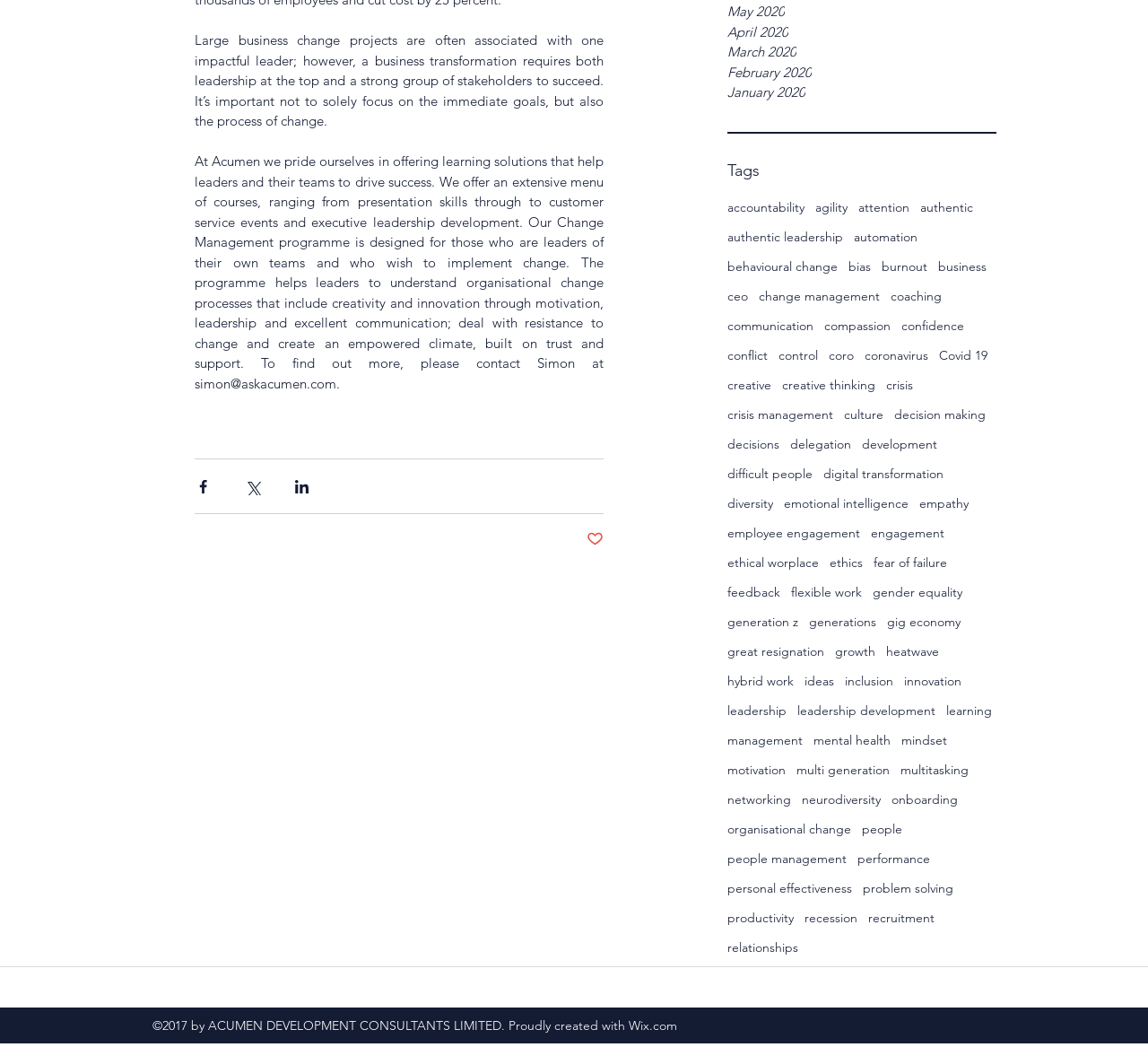Please determine the bounding box coordinates of the clickable area required to carry out the following instruction: "Explore the 'innovation' topic". The coordinates must be four float numbers between 0 and 1, represented as [left, top, right, bottom].

[0.788, 0.641, 0.838, 0.659]